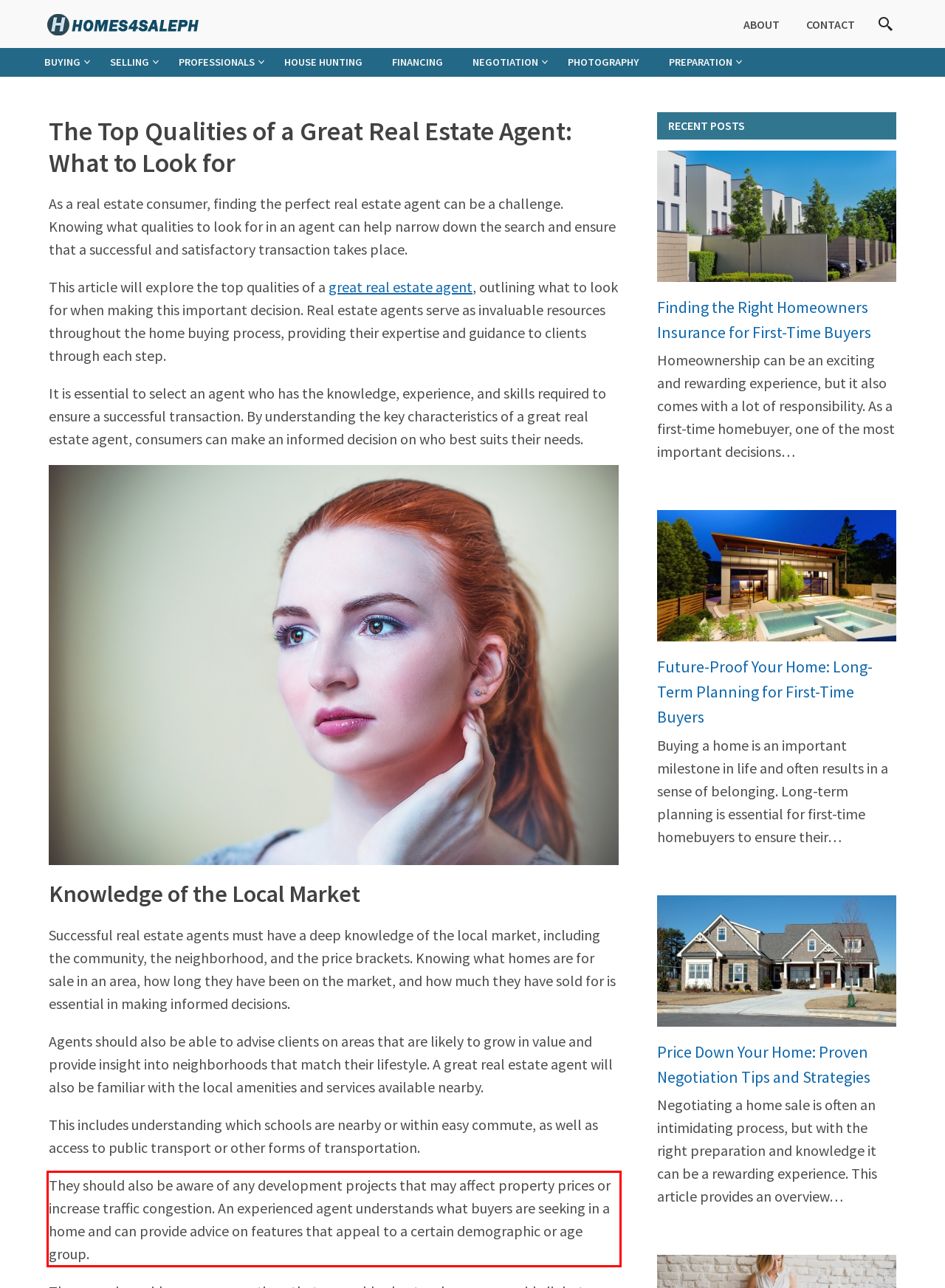You are given a screenshot of a webpage with a UI element highlighted by a red bounding box. Please perform OCR on the text content within this red bounding box.

They should also be aware of any development projects that may affect property prices or increase traffic congestion. An experienced agent understands what buyers are seeking in a home and can provide advice on features that appeal to a certain demographic or age group.